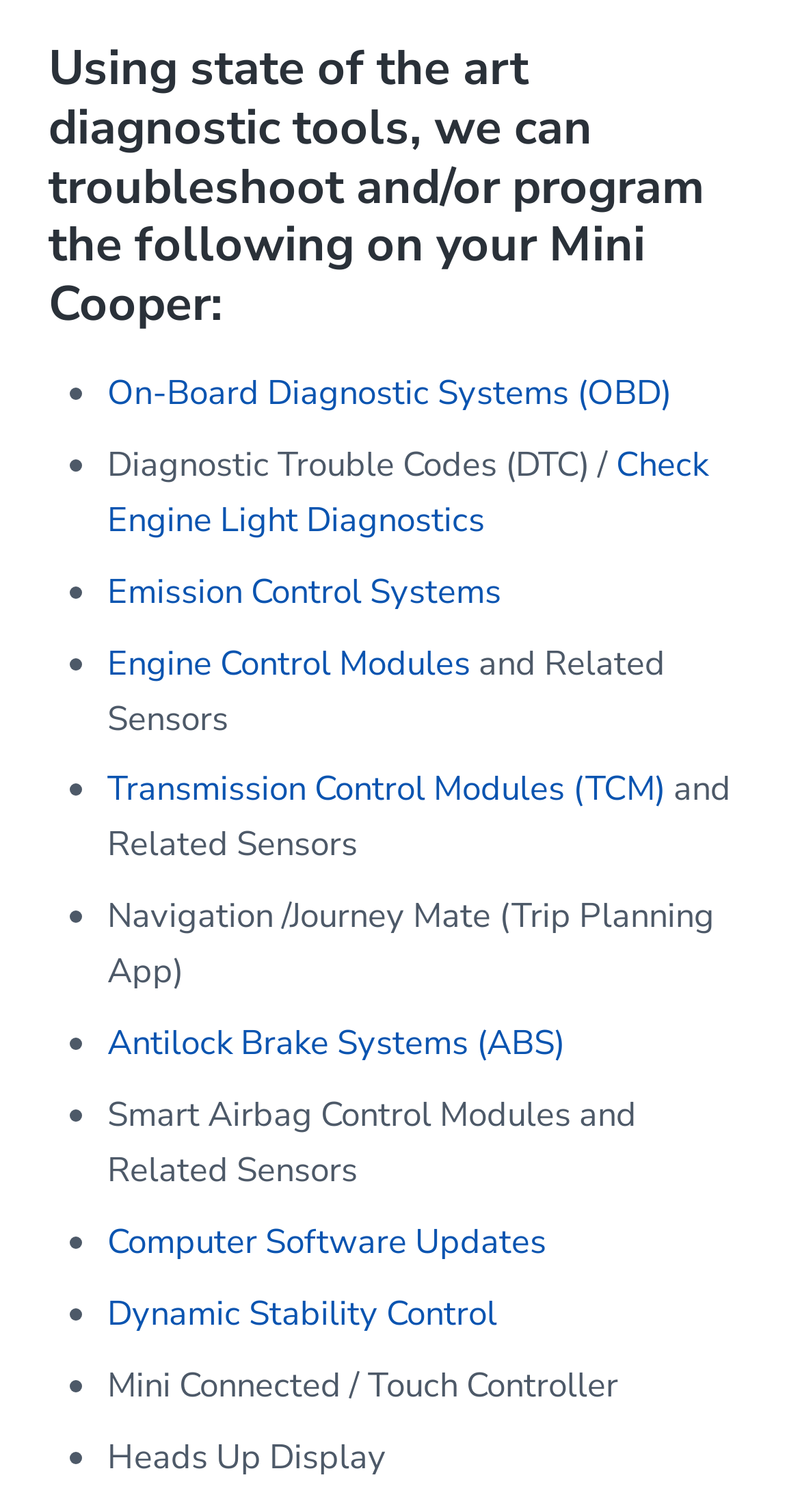Locate the coordinates of the bounding box for the clickable region that fulfills this instruction: "Explore Transmission Control Modules (TCM)".

[0.134, 0.506, 0.831, 0.538]